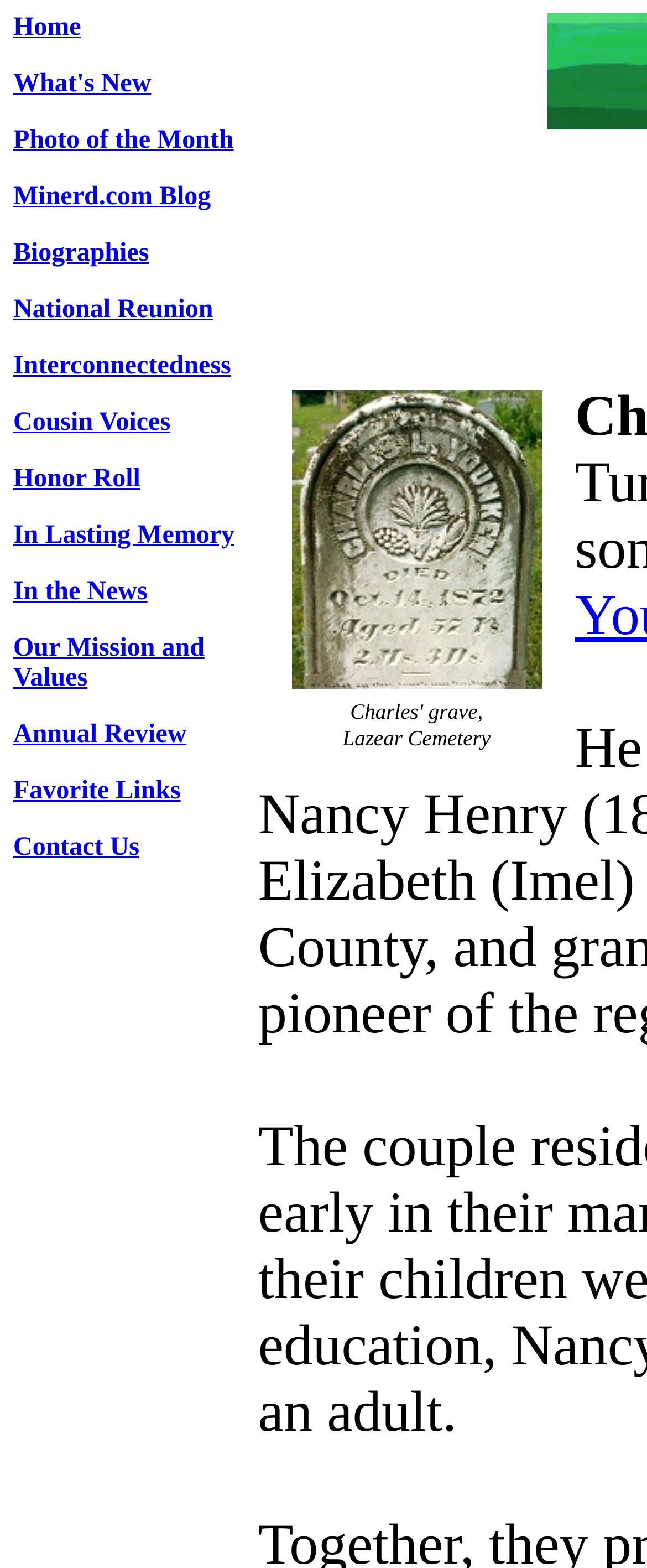Find the bounding box coordinates for the area you need to click to carry out the instruction: "view Charles' grave, Lazear Cemetery". The coordinates should be four float numbers between 0 and 1, indicated as [left, top, right, bottom].

[0.404, 0.444, 0.884, 0.482]